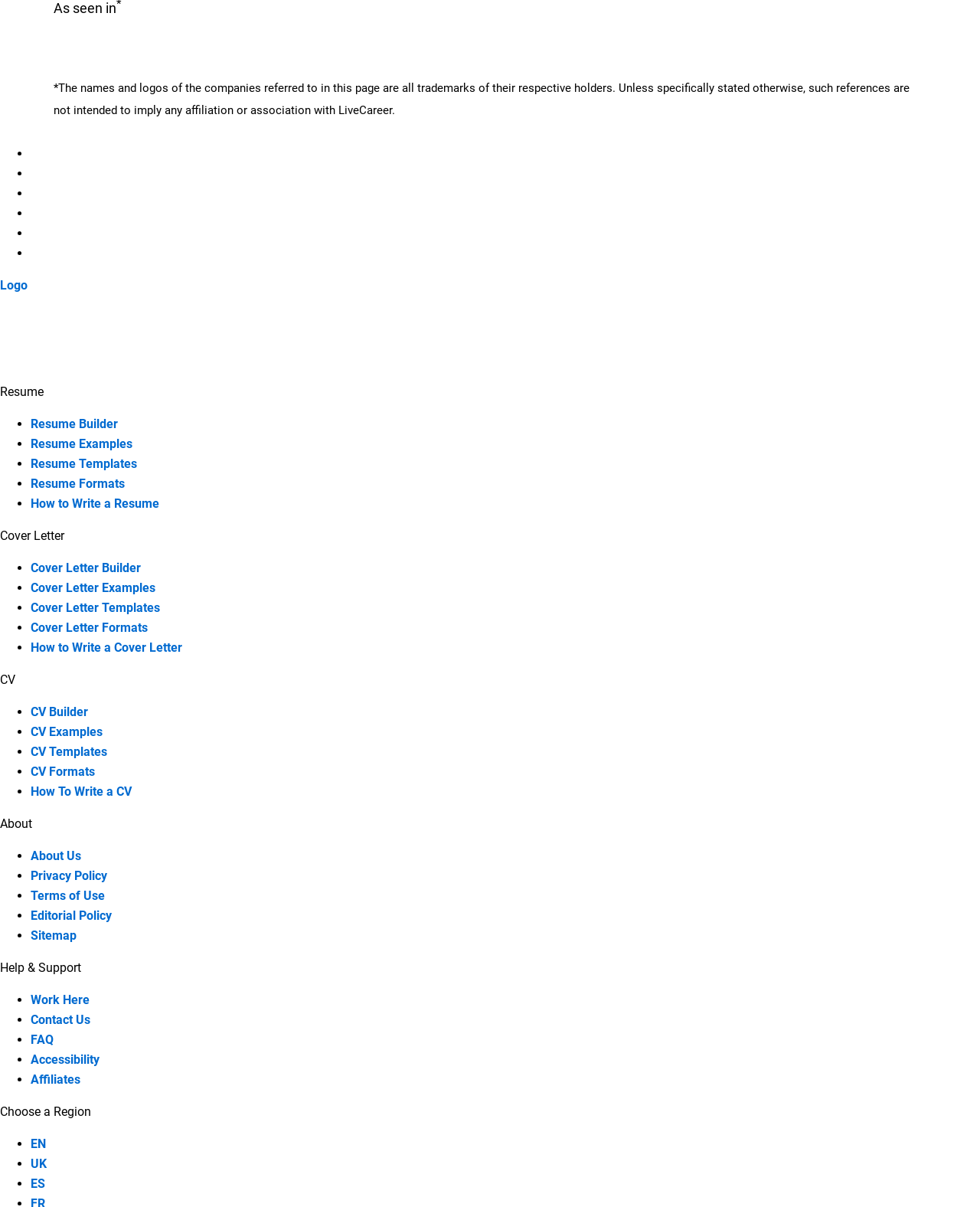Reply to the question with a single word or phrase:
What is the purpose of the 'Resume Builder' link?

To build a resume